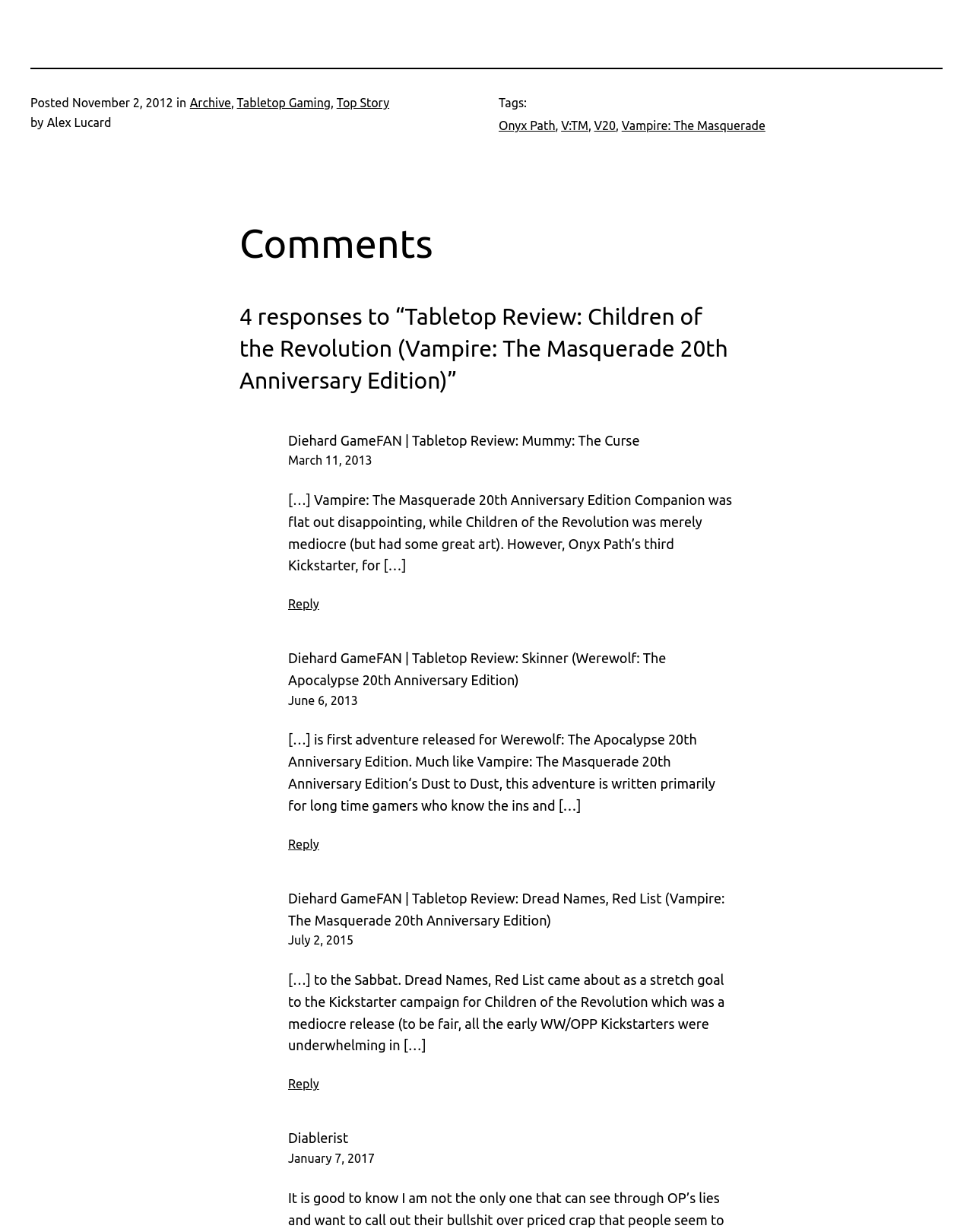Identify the bounding box coordinates of the region that needs to be clicked to carry out this instruction: "Click on the 'Tabletop Gaming' link". Provide these coordinates as four float numbers ranging from 0 to 1, i.e., [left, top, right, bottom].

[0.243, 0.078, 0.34, 0.089]